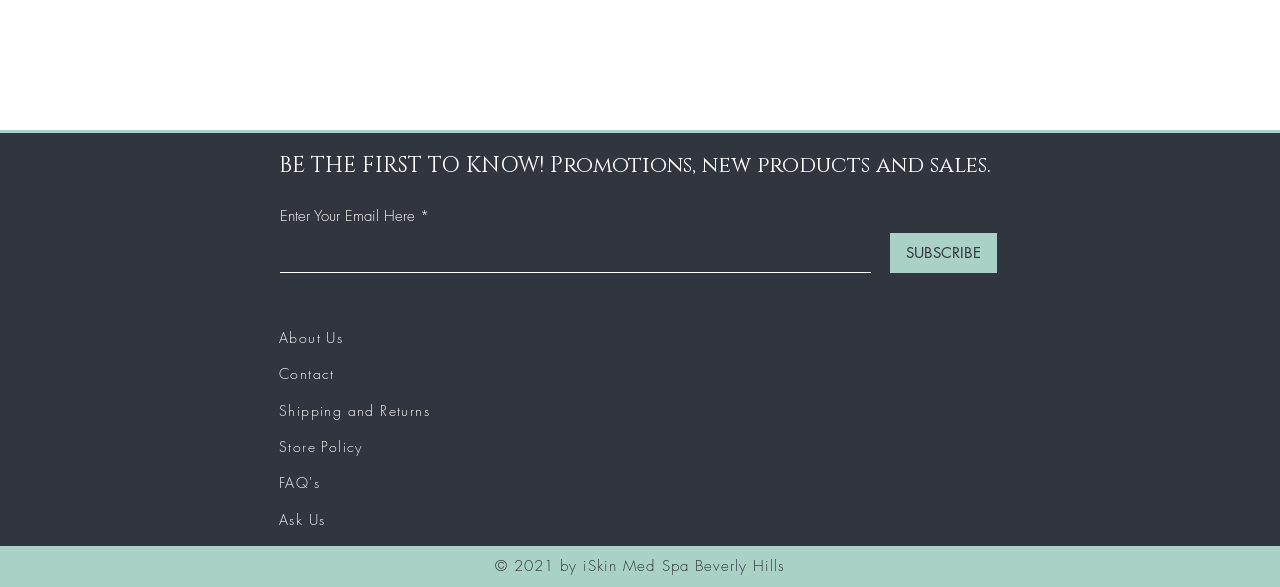Identify the bounding box coordinates of the element to click to follow this instruction: 'subscribe to the newsletter'. Ensure the coordinates are four float values between 0 and 1, provided as [left, top, right, bottom].

[0.695, 0.397, 0.779, 0.465]